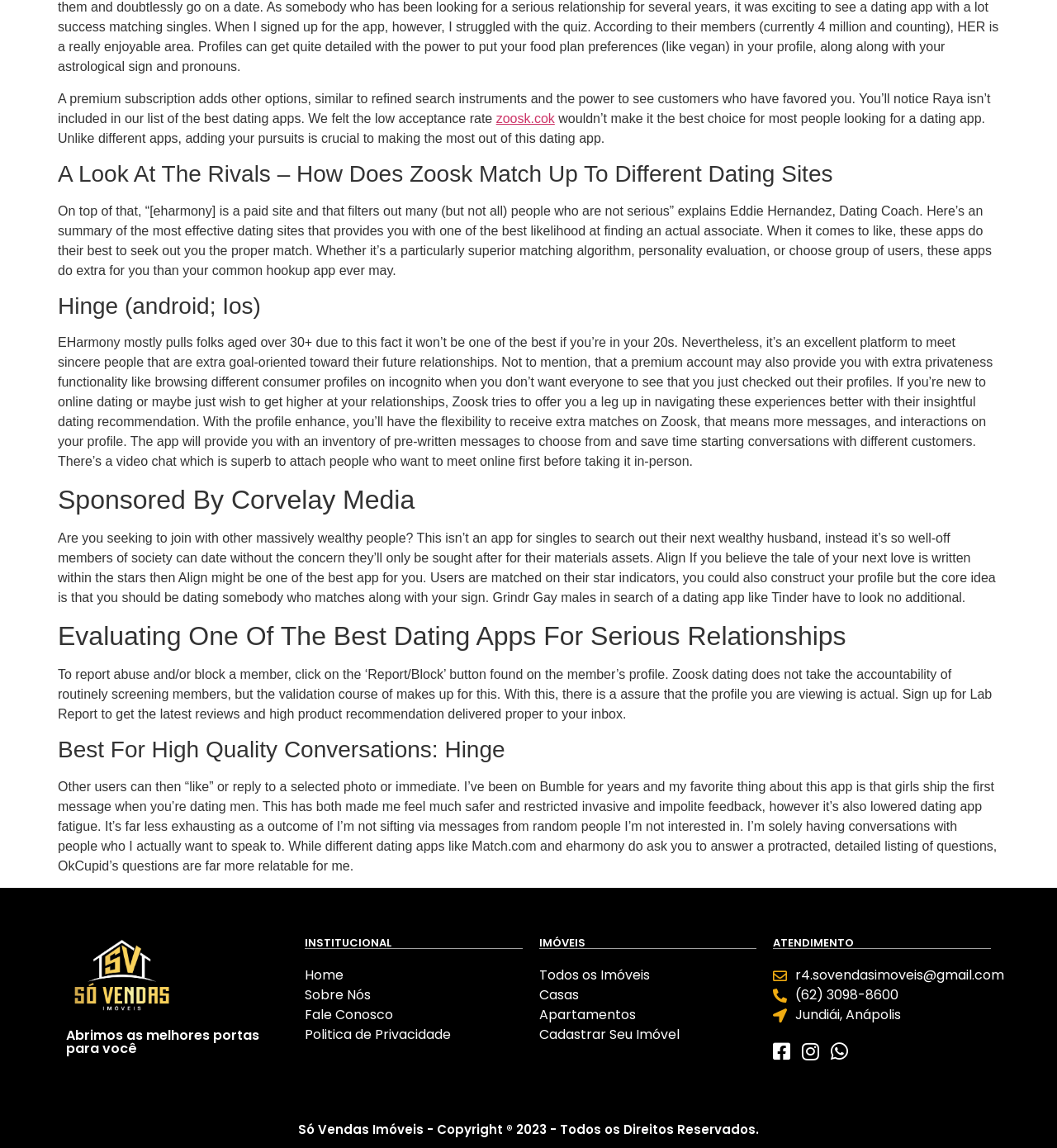What is the benefit of a premium subscription on Zoosk?
Can you offer a detailed and complete answer to this question?

According to the text, a premium subscription on Zoosk provides additional privacy functionality, such as browsing other user profiles on incognito, which suggests that users can maintain a higher level of anonymity if desired.